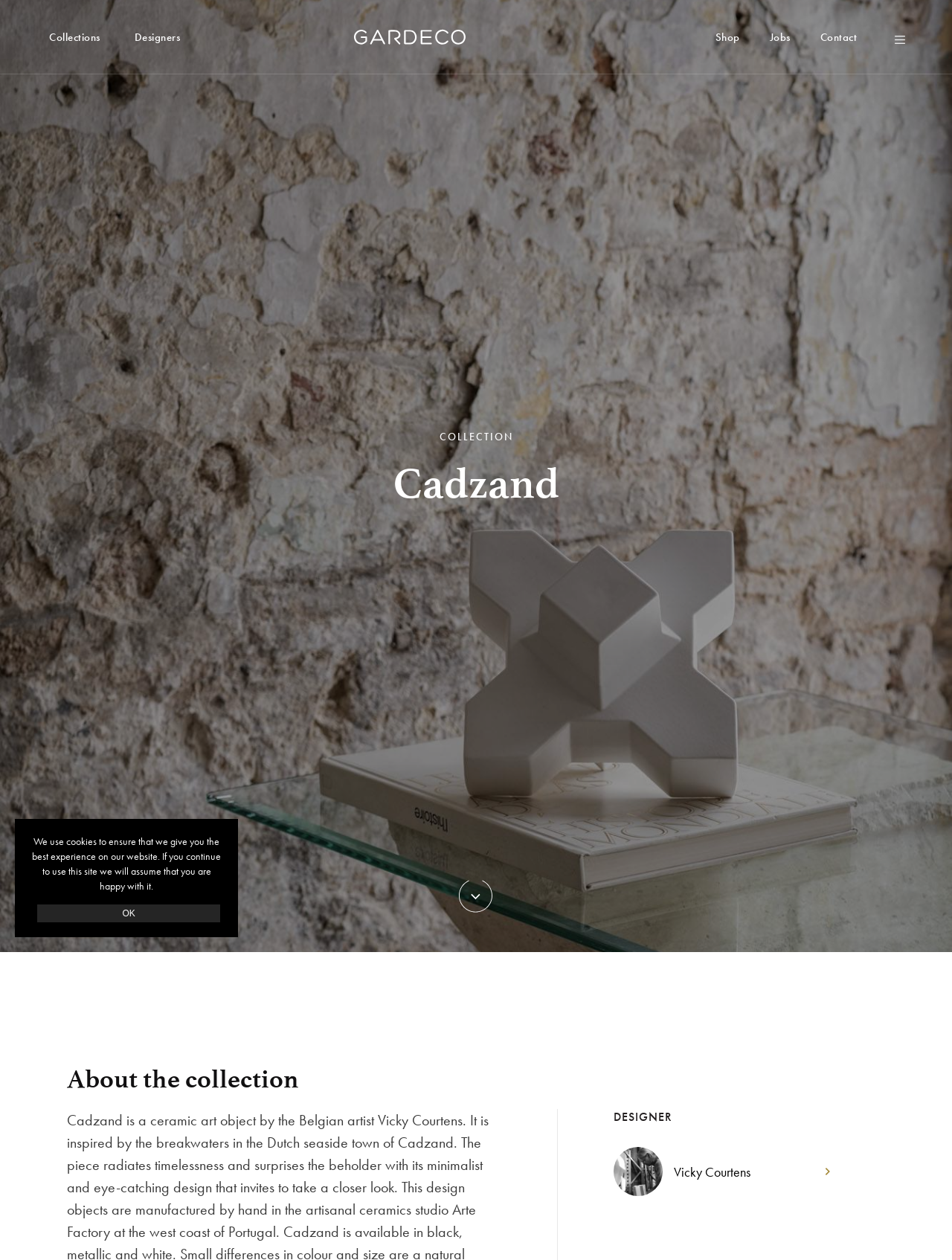What is the category of the ceramic art object?
Using the information from the image, give a concise answer in one word or a short phrase.

Collection